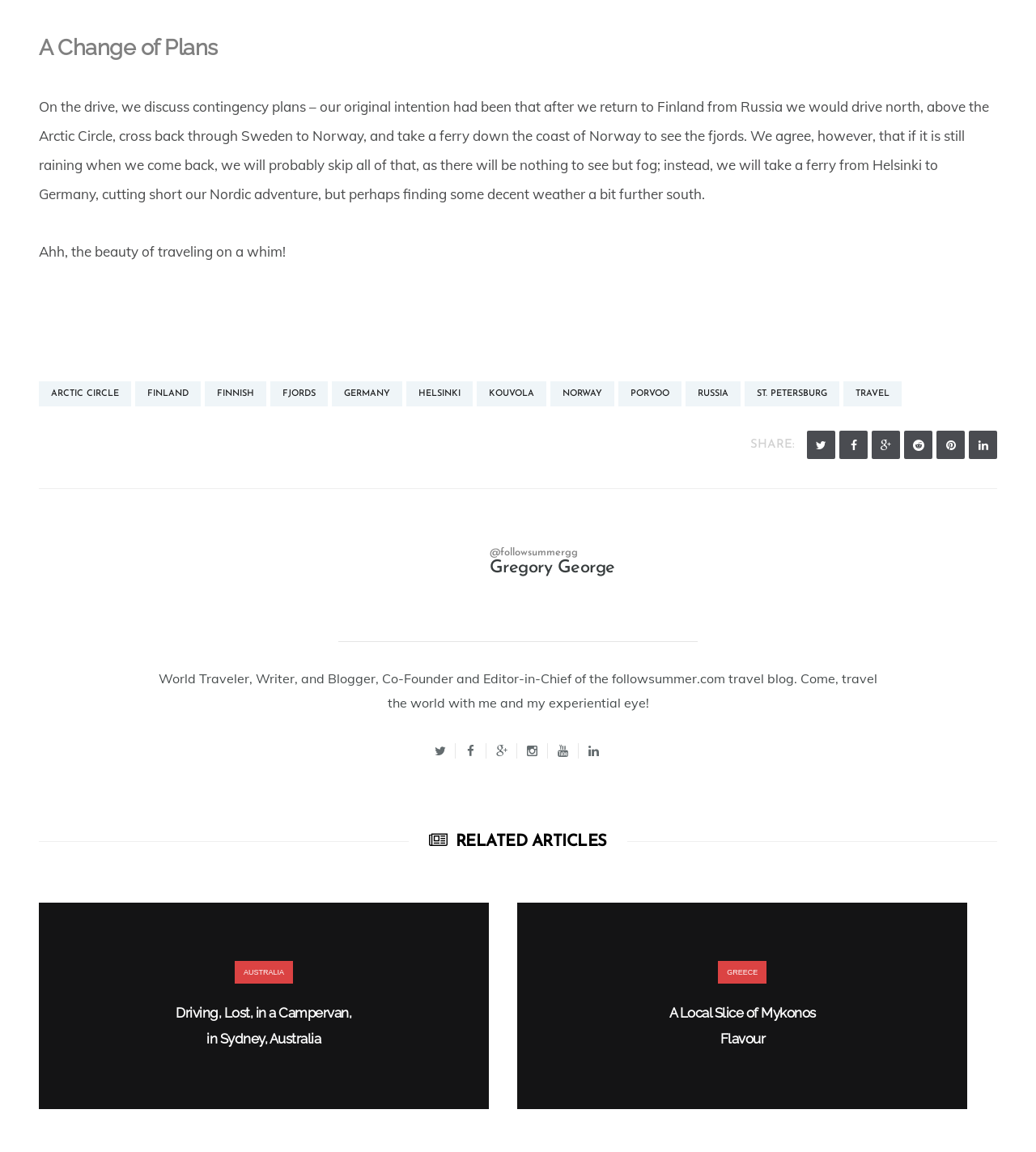Identify the bounding box for the element characterized by the following description: "St. Petersburg".

[0.719, 0.331, 0.81, 0.353]